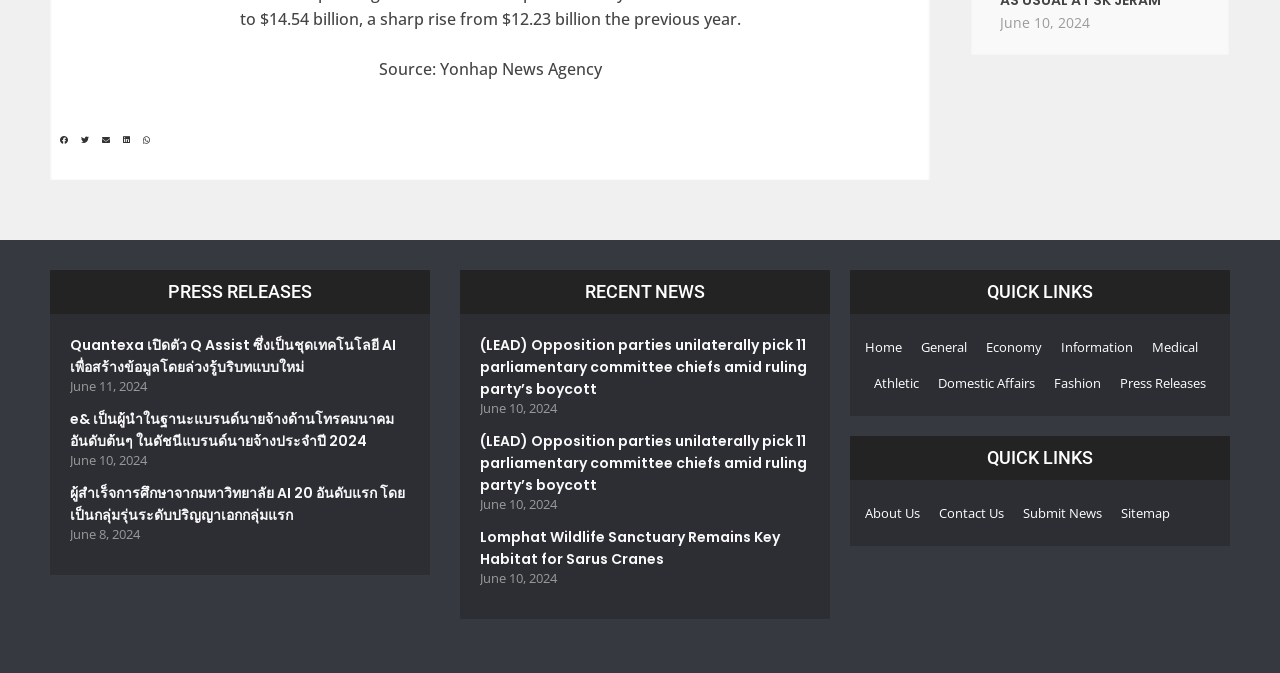Bounding box coordinates are to be given in the format (top-left x, top-left y, bottom-right x, bottom-right y). All values must be floating point numbers between 0 and 1. Provide the bounding box coordinate for the UI element described as: e& เป็นผู้นำในฐานะแบรนด์นายจ้างด้านโทรคมนาคมอันดับต้นๆ ในดัชนีแบรนด์นายจ้างประจำปี 2024

[0.055, 0.607, 0.308, 0.67]